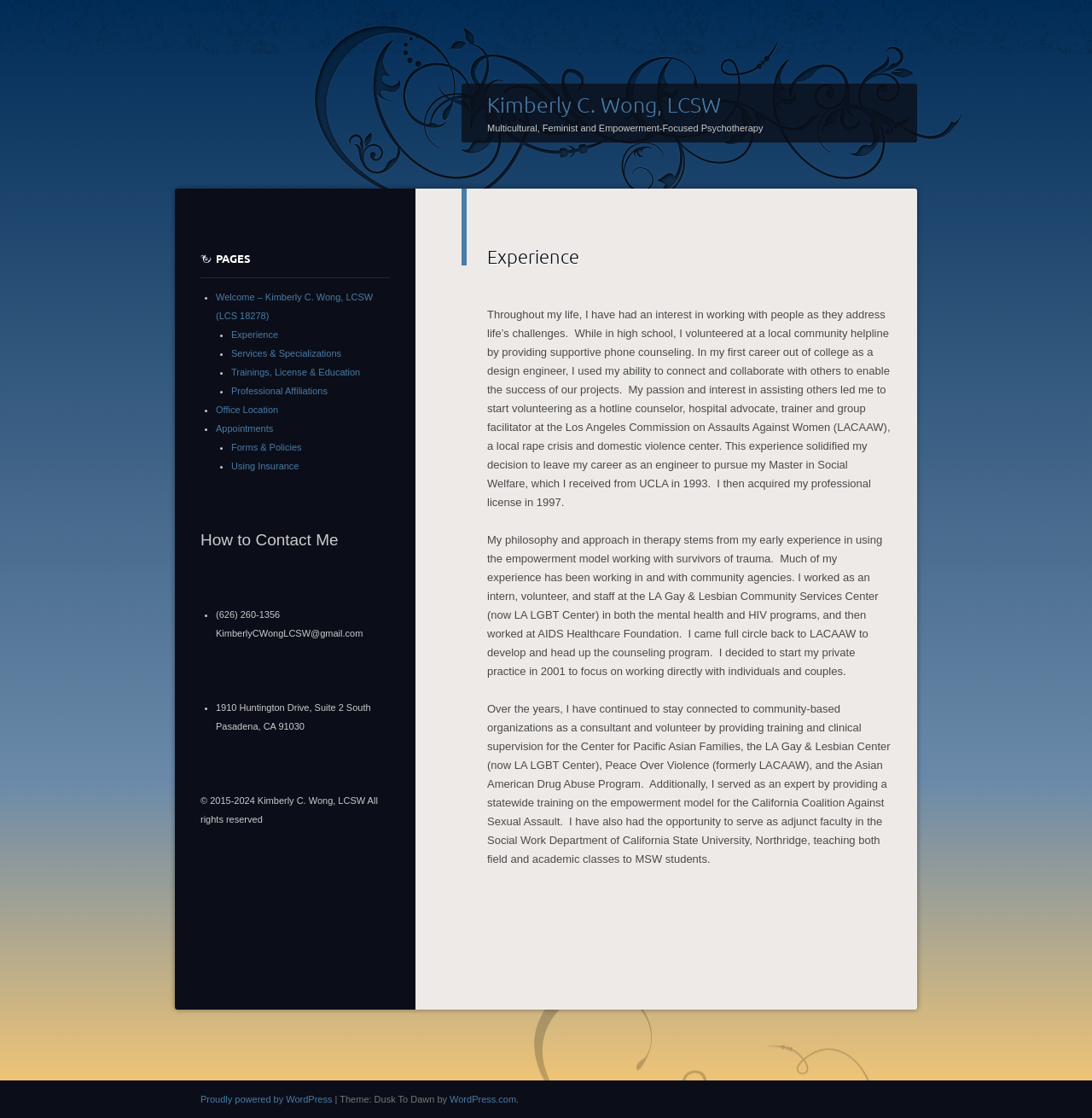Determine the bounding box coordinates of the clickable region to carry out the instruction: "Click the 'Contact' link".

None